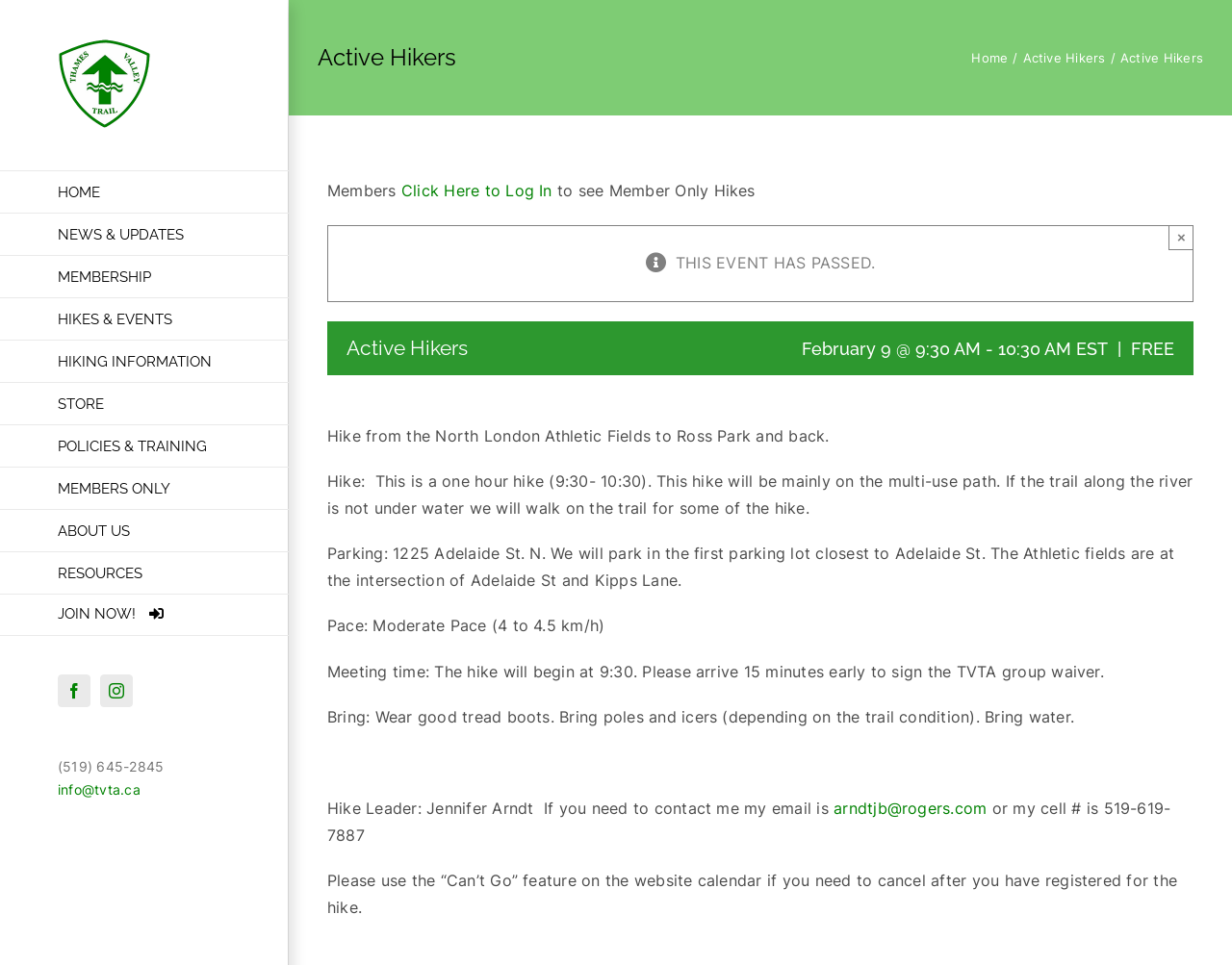What should hikers bring to the hike?
Answer the question based on the image using a single word or a brief phrase.

Water, poles, and icers